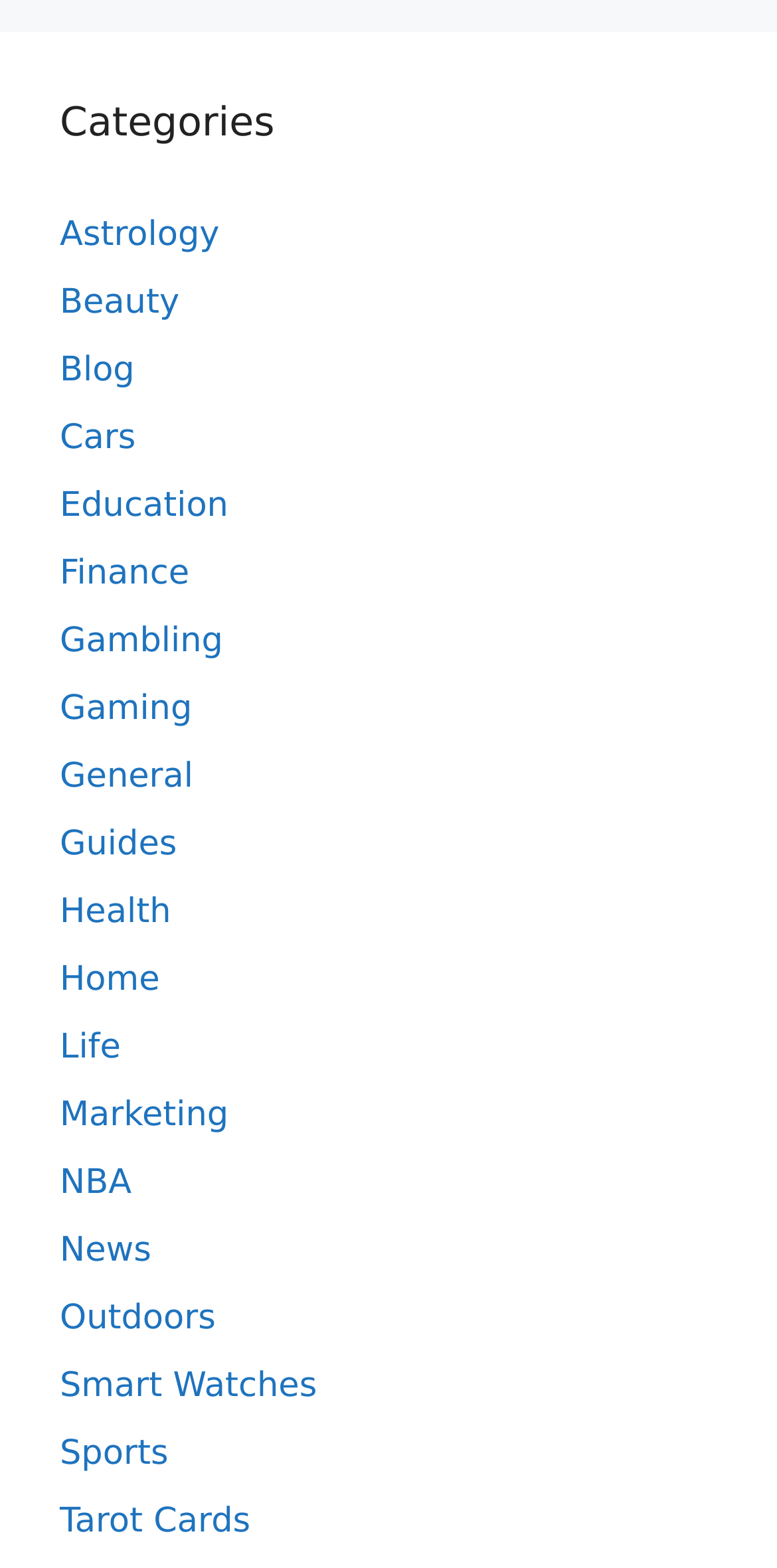Please identify the bounding box coordinates of the clickable element to fulfill the following instruction: "View Education". The coordinates should be four float numbers between 0 and 1, i.e., [left, top, right, bottom].

[0.077, 0.309, 0.294, 0.335]